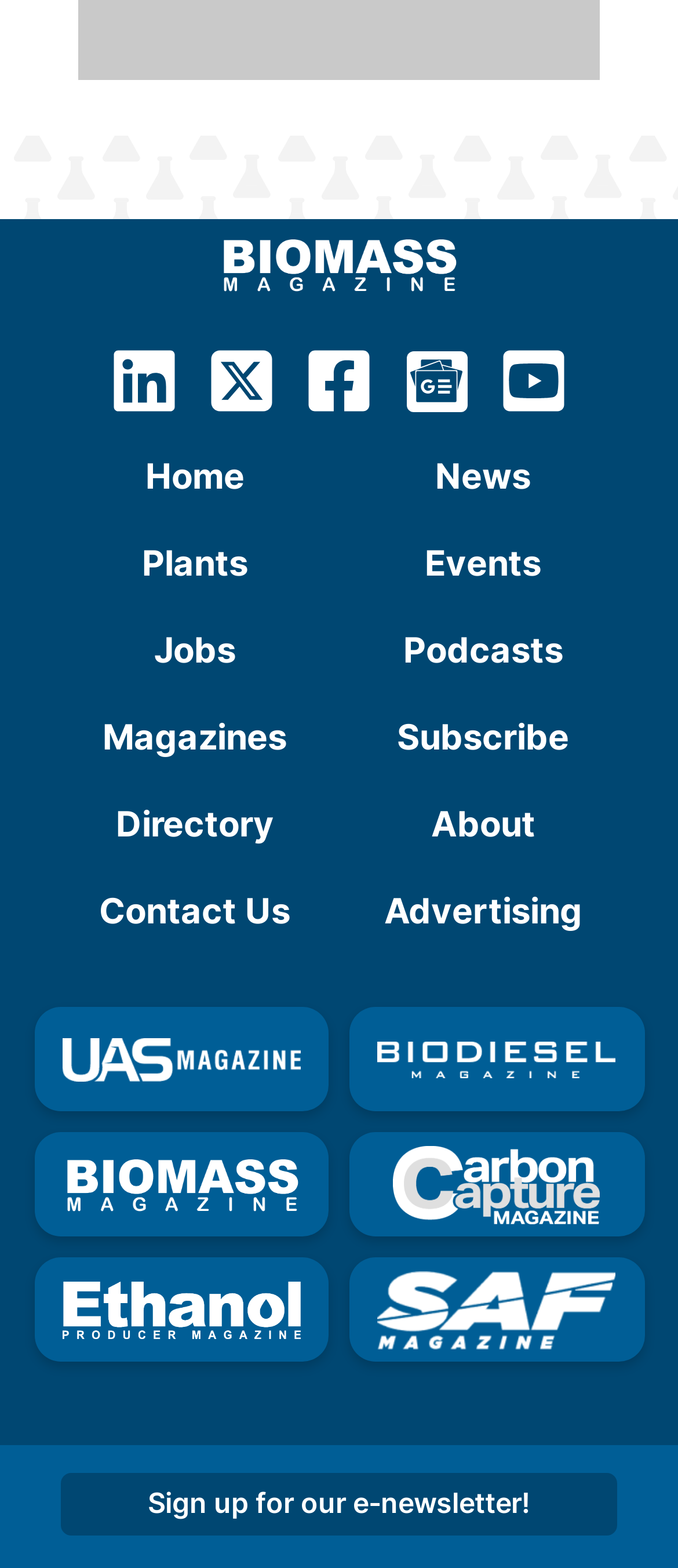Please identify the bounding box coordinates of the region to click in order to complete the task: "Sign up for the e-newsletter". The coordinates must be four float numbers between 0 and 1, specified as [left, top, right, bottom].

[0.09, 0.94, 0.91, 0.979]